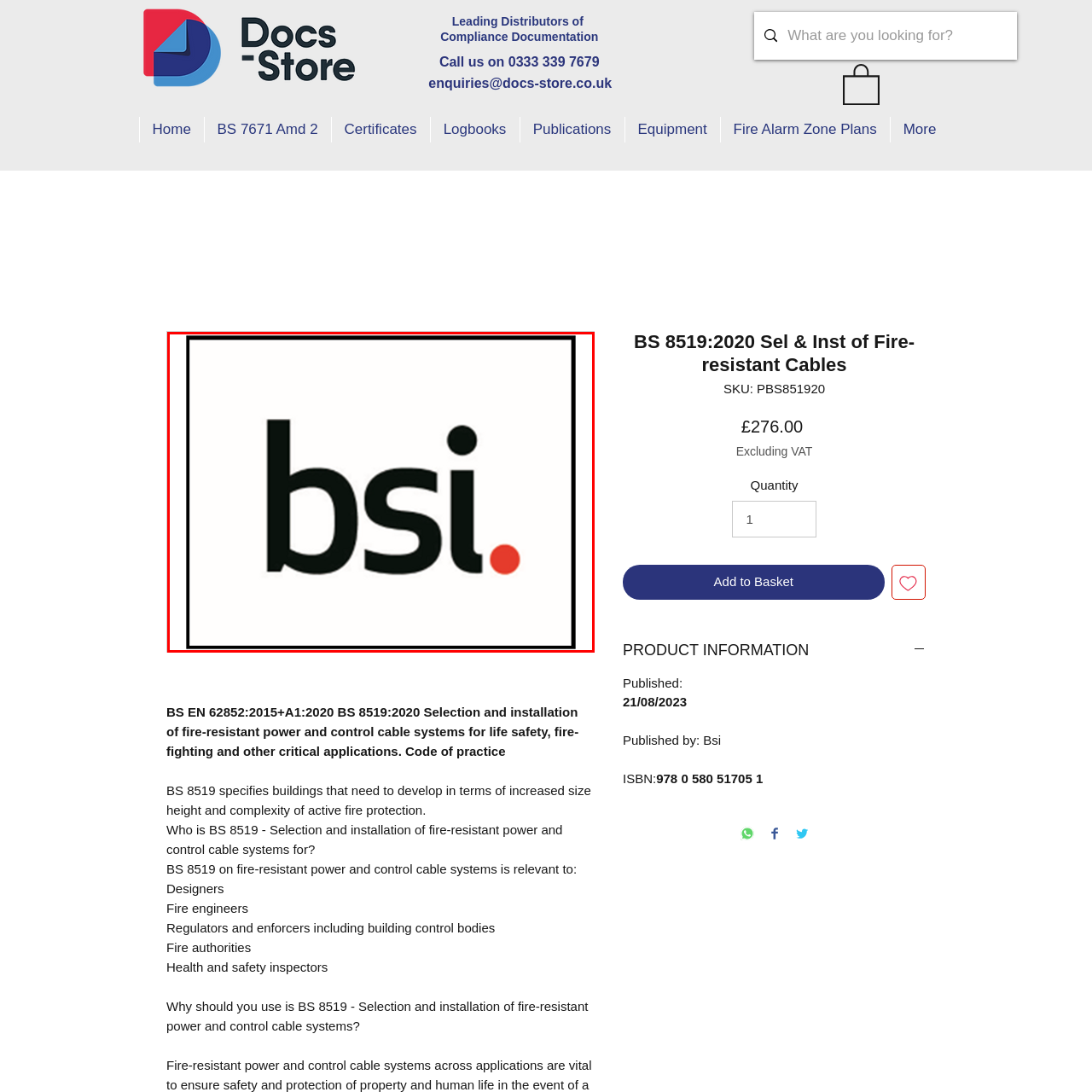Generate a detailed caption for the image within the red outlined area.

The image features the logo of the British Standards Institution (BSI), prominently displaying the letters "bsi" in a modern and sleek typography. The letters are primarily black, with the "i" featuring a distinctive dot in red, adding a vibrant touch to the monochrome design. This visually striking logo represents BSI's commitment to excellence and leadership in developing standards that enhance safety, quality, and efficiency in various industries. The simple yet effective design encapsulates the institution's recognition as a leading authority in standards and certifications, reflecting its dedication to innovation and continuous improvement.